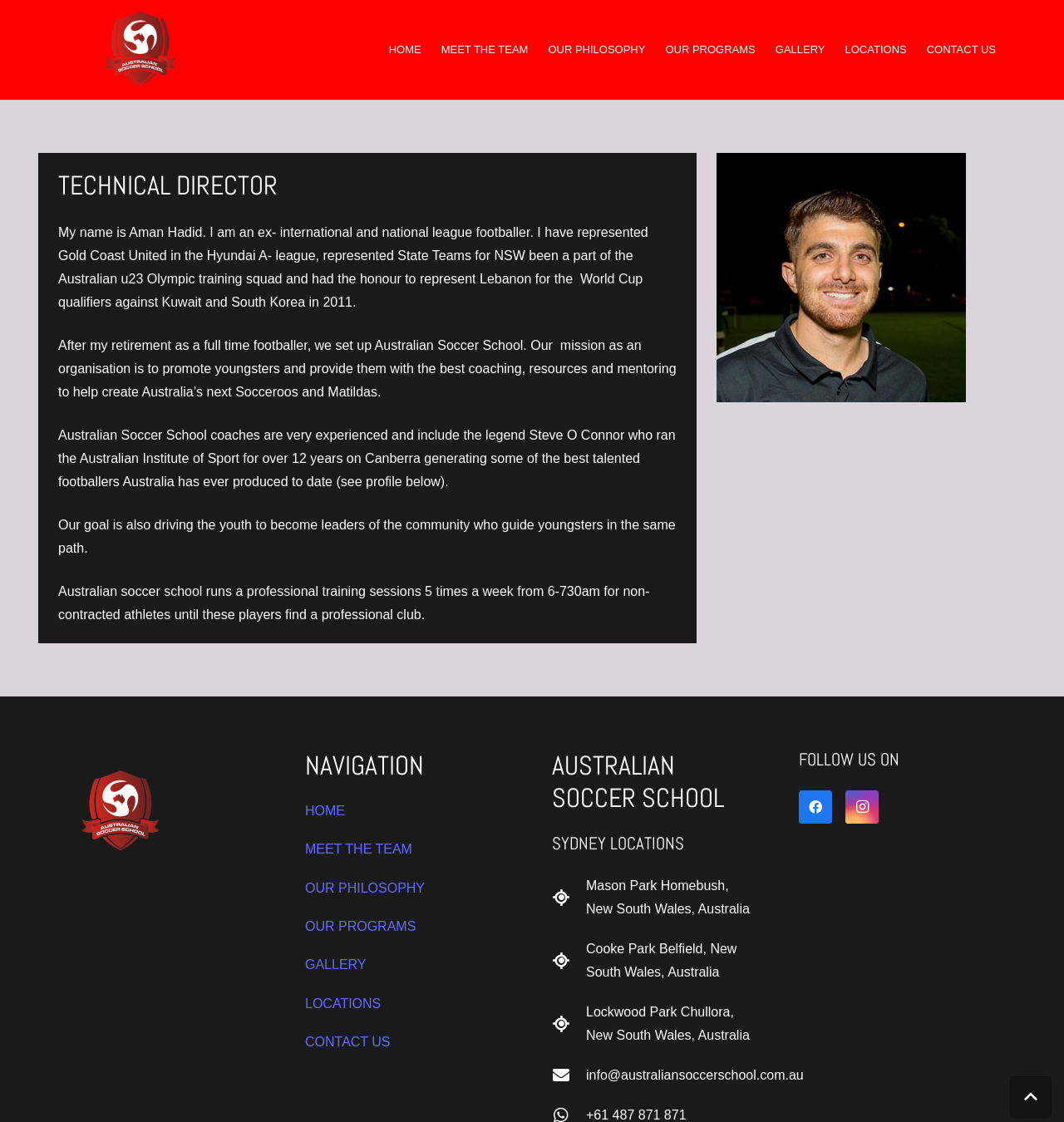Could you indicate the bounding box coordinates of the region to click in order to complete this instruction: "Click info@australiansoccerschool.com.au".

[0.551, 0.952, 0.755, 0.965]